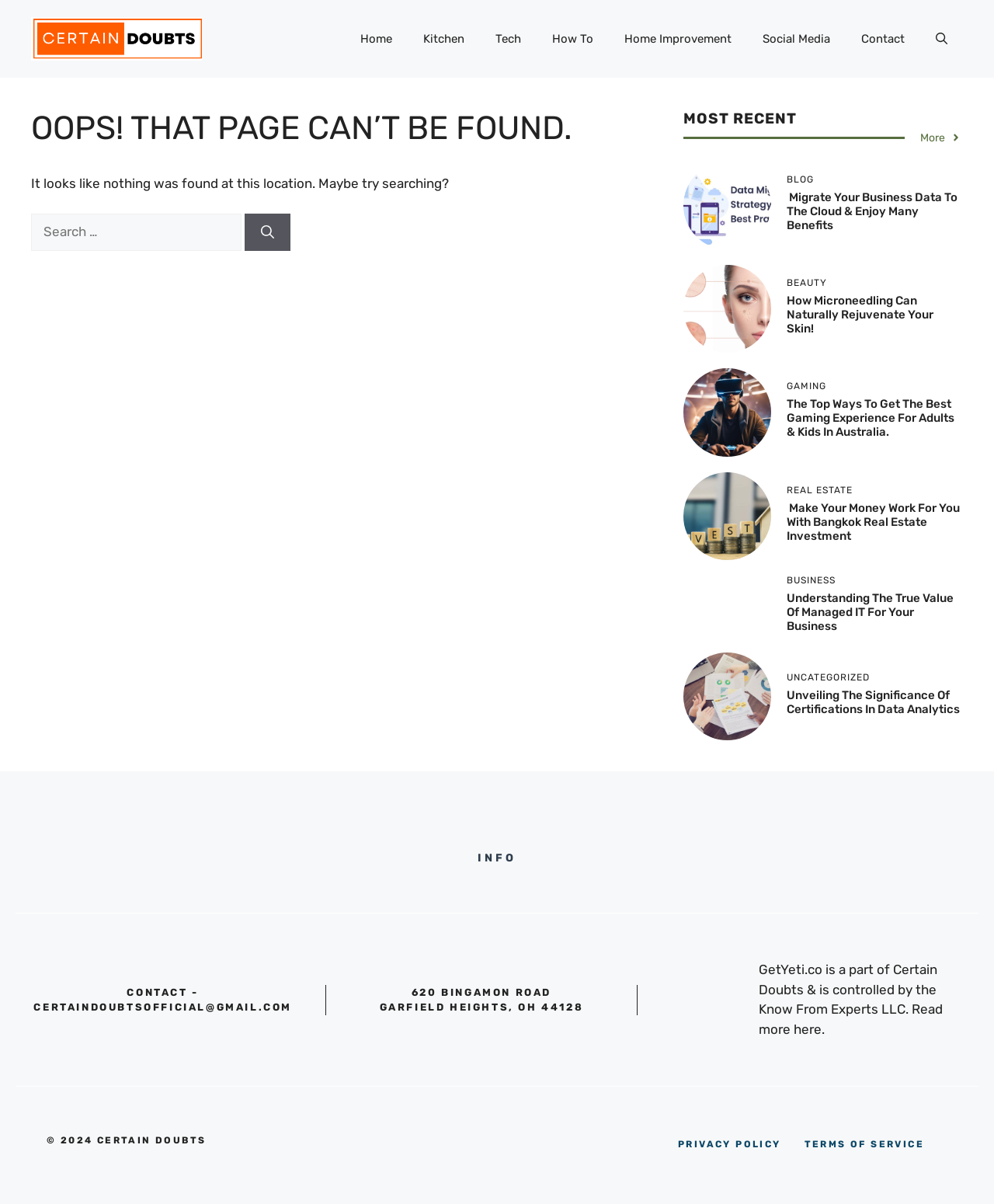Please locate the bounding box coordinates for the element that should be clicked to achieve the following instruction: "Read more about Migrate Your Business Data To The Cloud & Enjoy Many Benefits". Ensure the coordinates are given as four float numbers between 0 and 1, i.e., [left, top, right, bottom].

[0.792, 0.158, 0.964, 0.193]